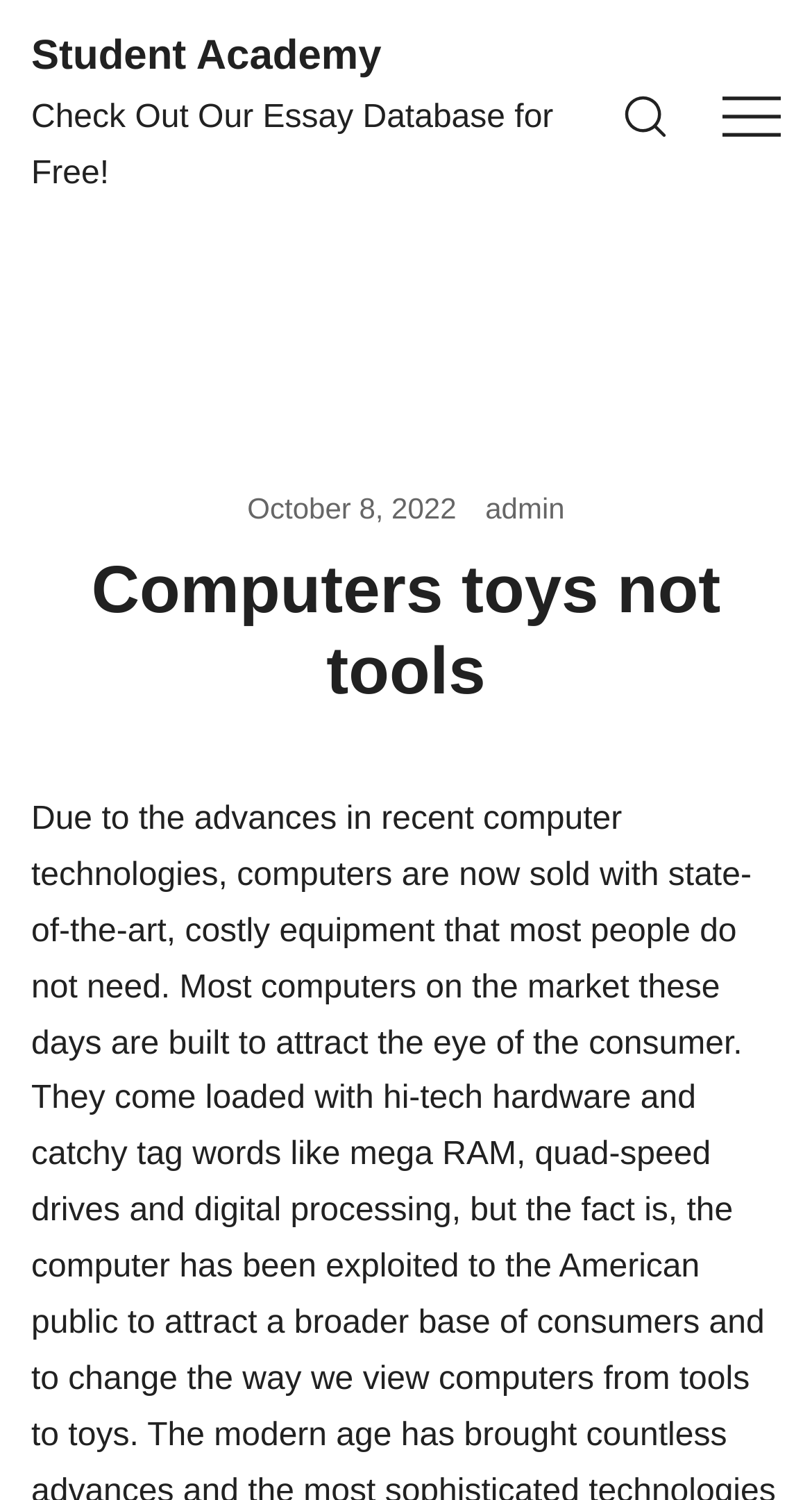What is the purpose of the website?
Kindly offer a detailed explanation using the data available in the image.

I inferred the purpose of the website by looking at the static text 'Check Out Our Essay Database for Free!' in the top section of the webpage, which suggests that the website is an essay database.